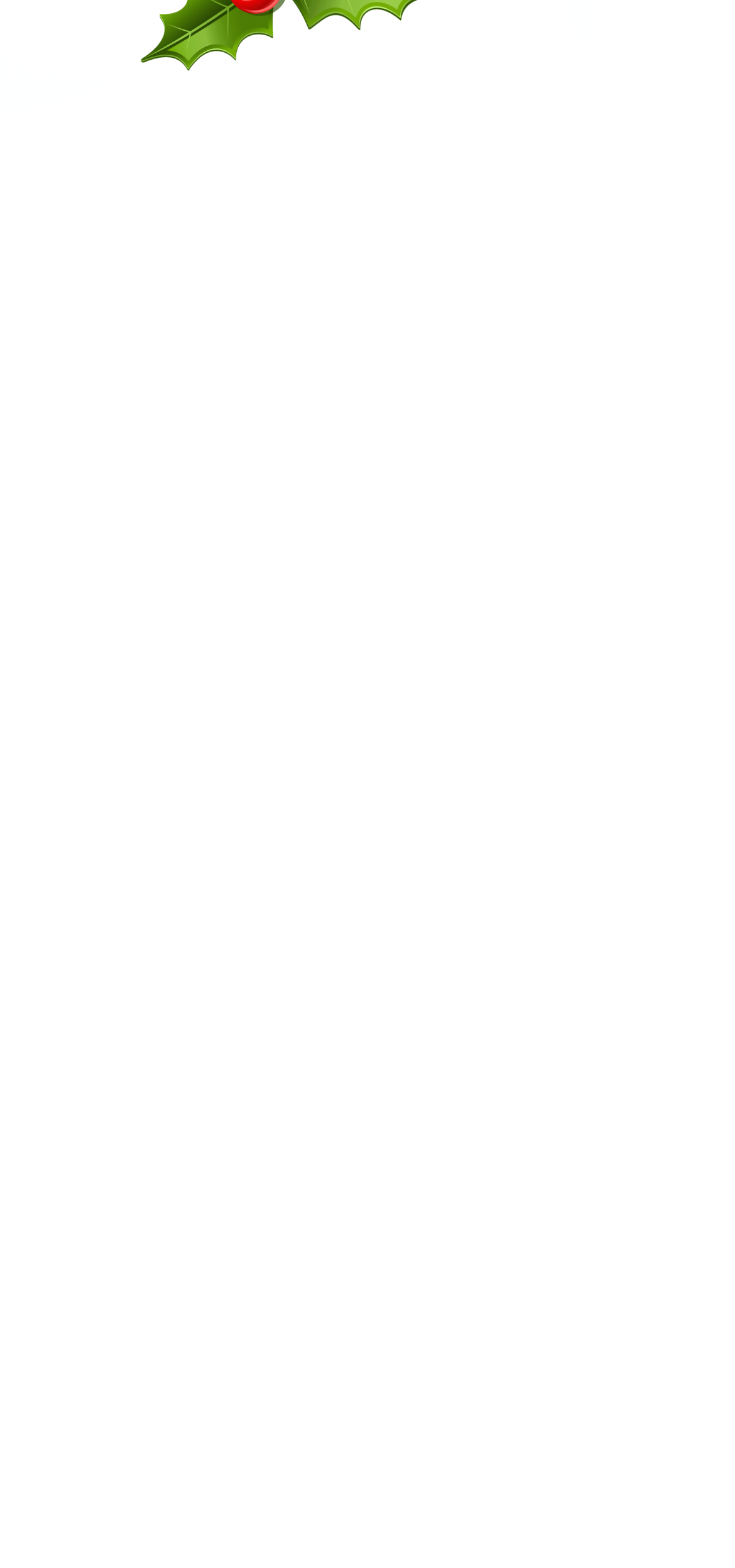What is the email address mentioned on the webpage?
Kindly offer a comprehensive and detailed response to the question.

The webpage contains a link with the text 'elf@bayvillewinterwonderland.com', which appears to be an email address.